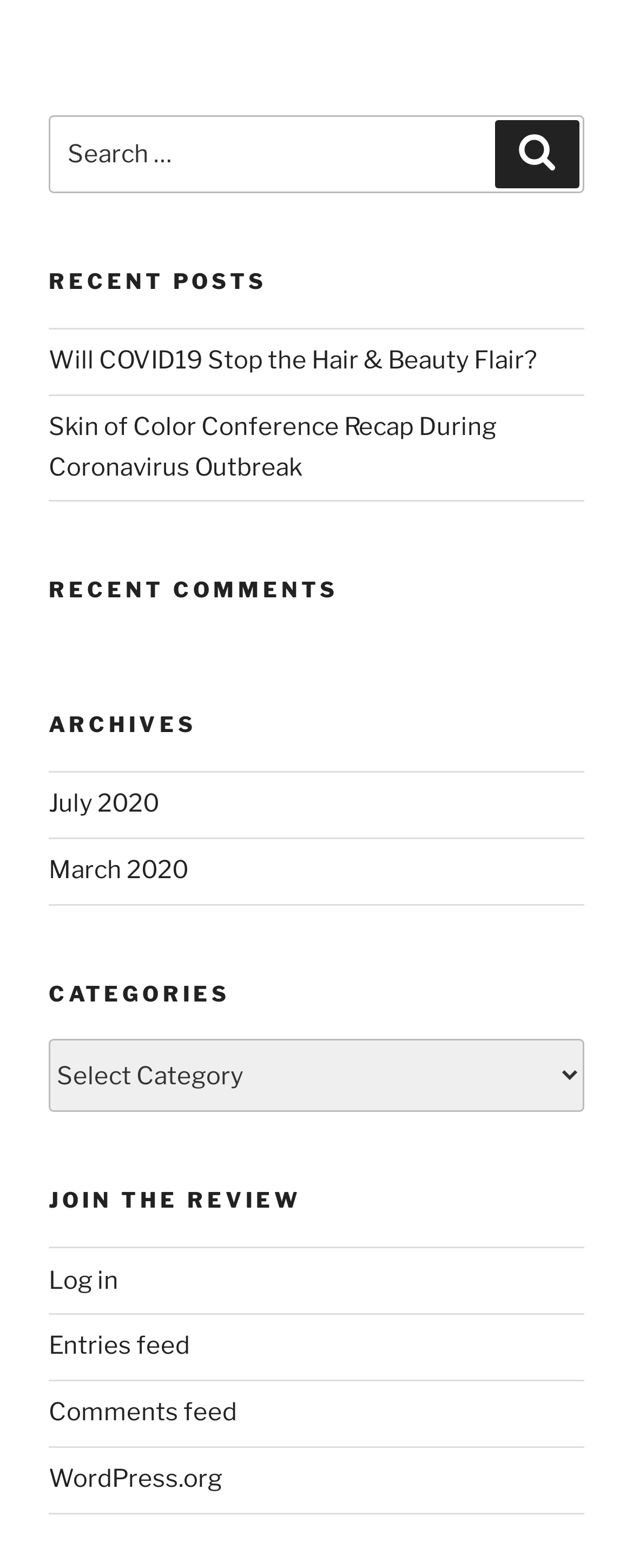Indicate the bounding box coordinates of the element that must be clicked to execute the instruction: "View recent posts". The coordinates should be given as four float numbers between 0 and 1, i.e., [left, top, right, bottom].

[0.077, 0.209, 0.923, 0.32]